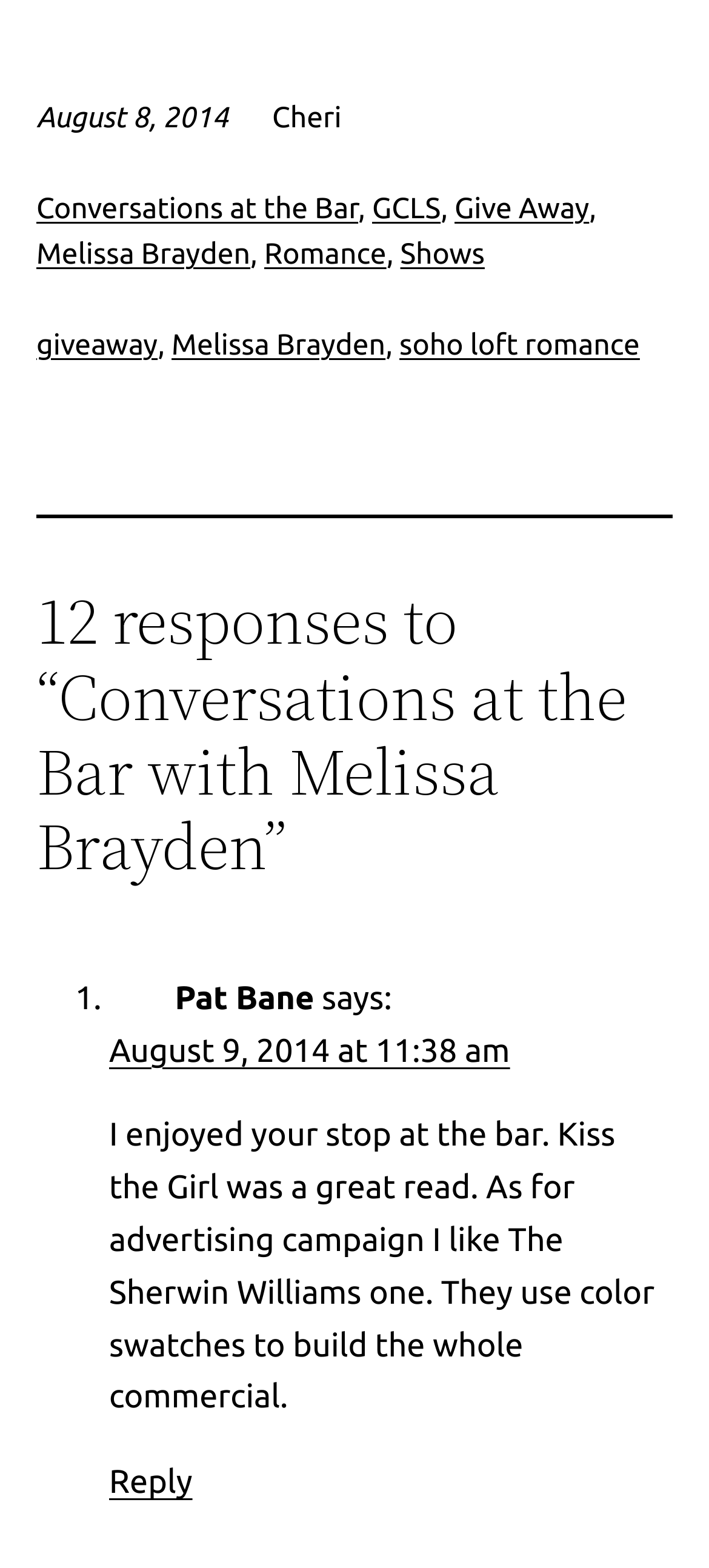Kindly determine the bounding box coordinates of the area that needs to be clicked to fulfill this instruction: "Click on 'Conversations at the Bar'".

[0.051, 0.122, 0.505, 0.143]